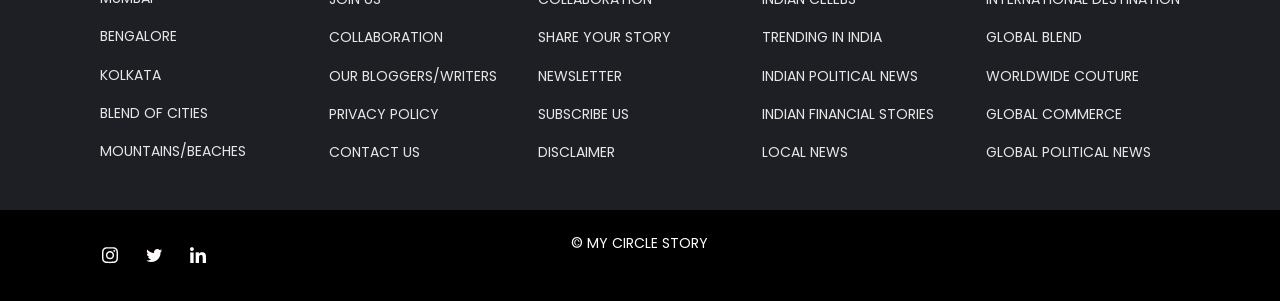Locate the bounding box coordinates of the clickable region necessary to complete the following instruction: "Enter a comment in the 'Comment:' textbox". Provide the coordinates in the format of four float numbers between 0 and 1, i.e., [left, top, right, bottom].

None